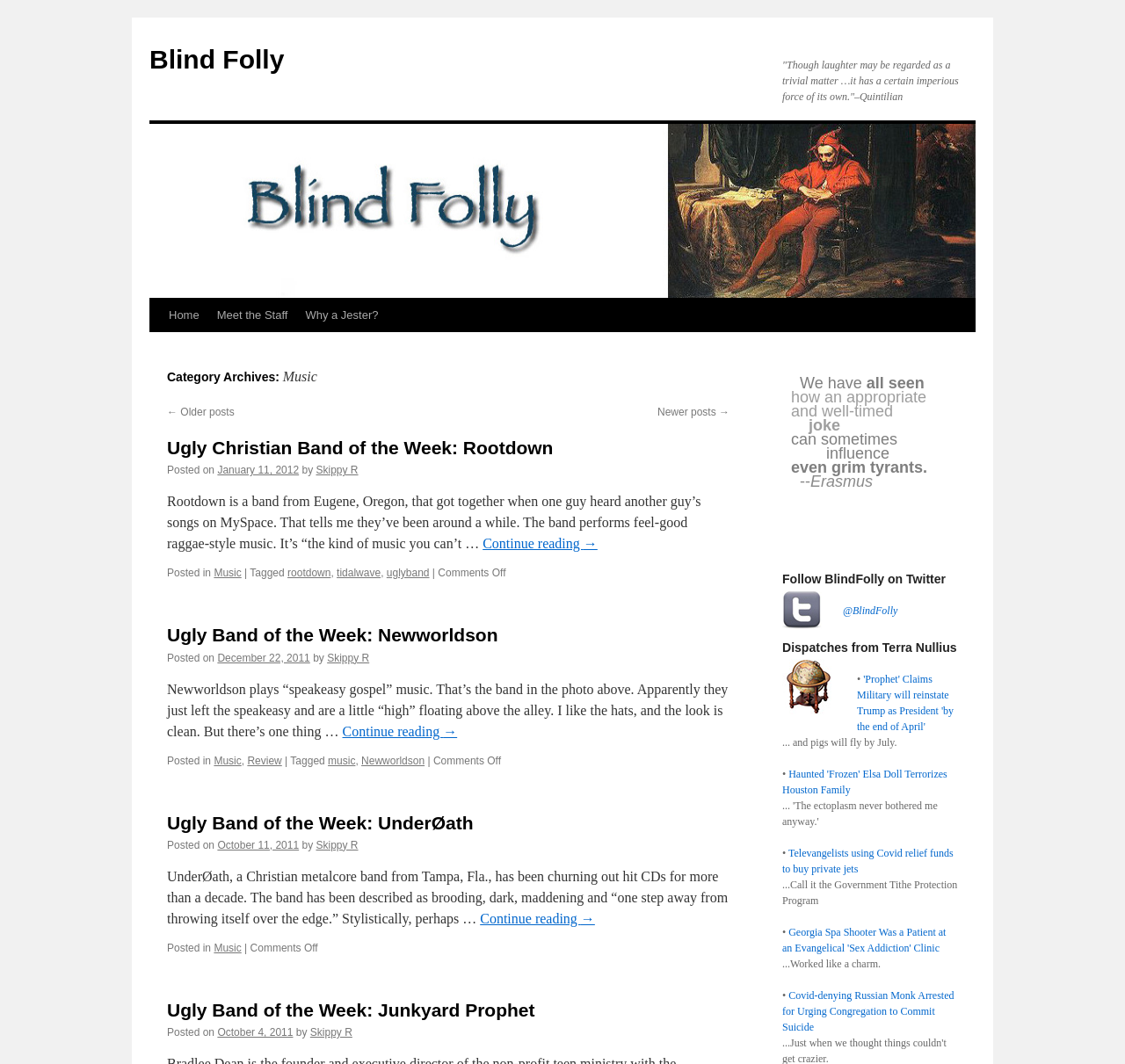Reply to the question with a single word or phrase:
What is the name of the band in the first post?

Rootdown